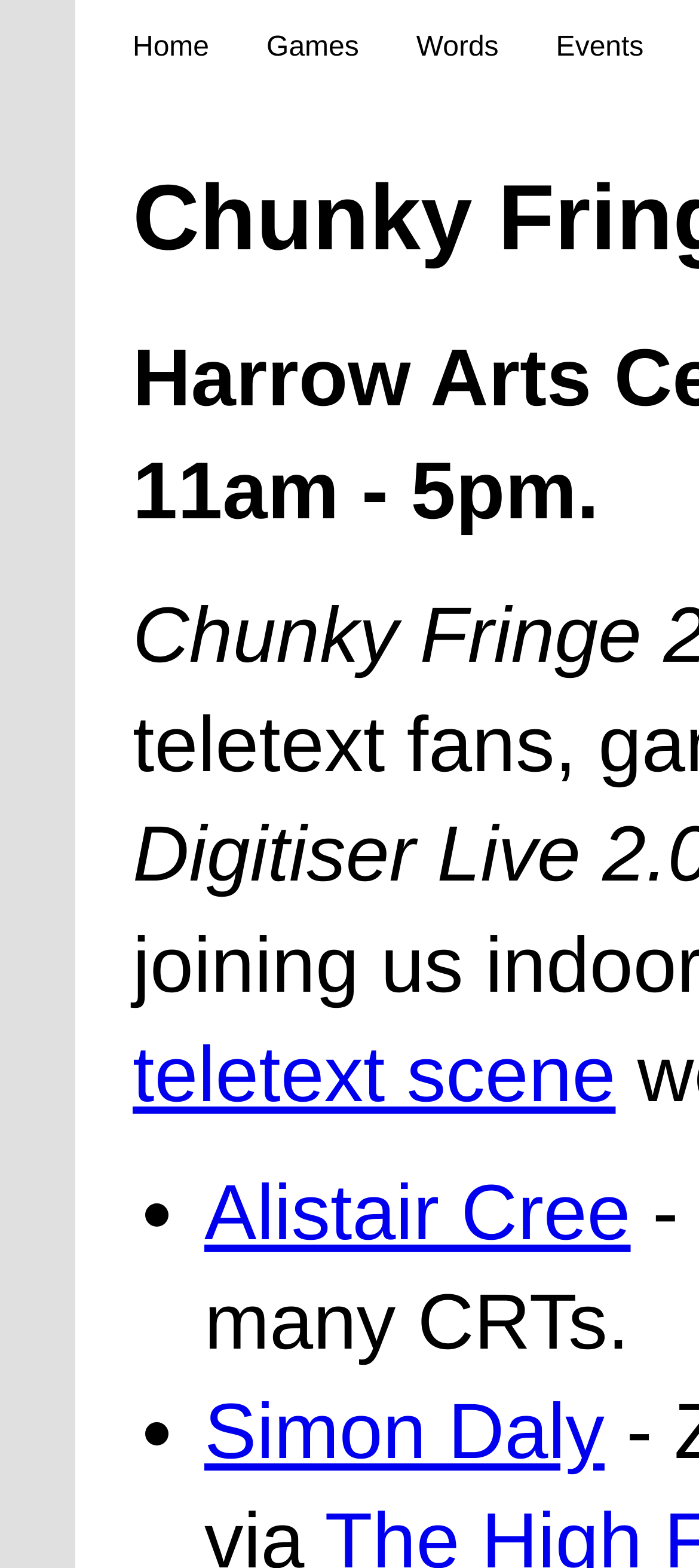What is the last name of the second person listed?
Answer with a single word or phrase, using the screenshot for reference.

Daly